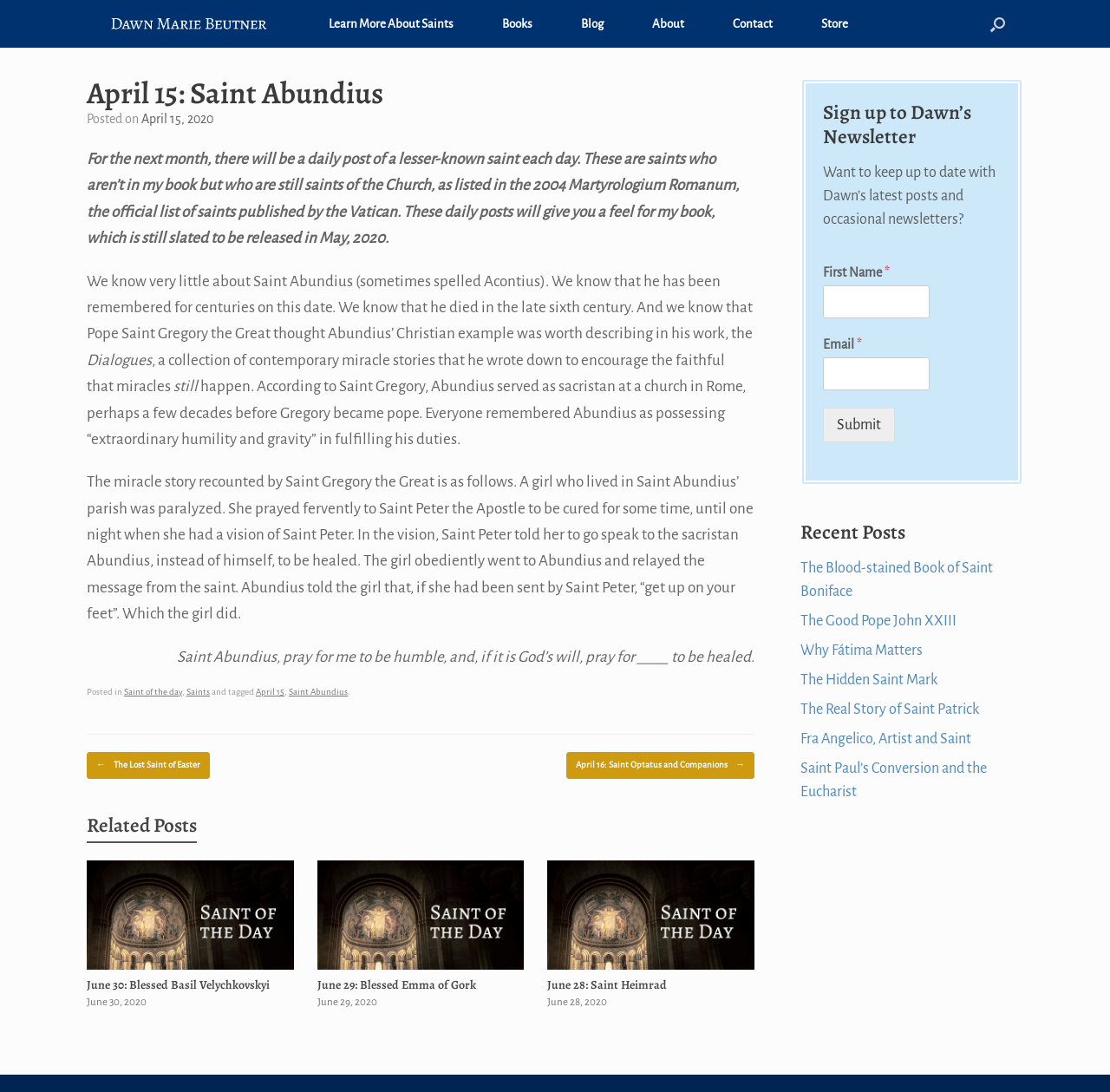What is the name of the saint described in this post?
Please look at the screenshot and answer in one word or a short phrase.

Saint Abundius